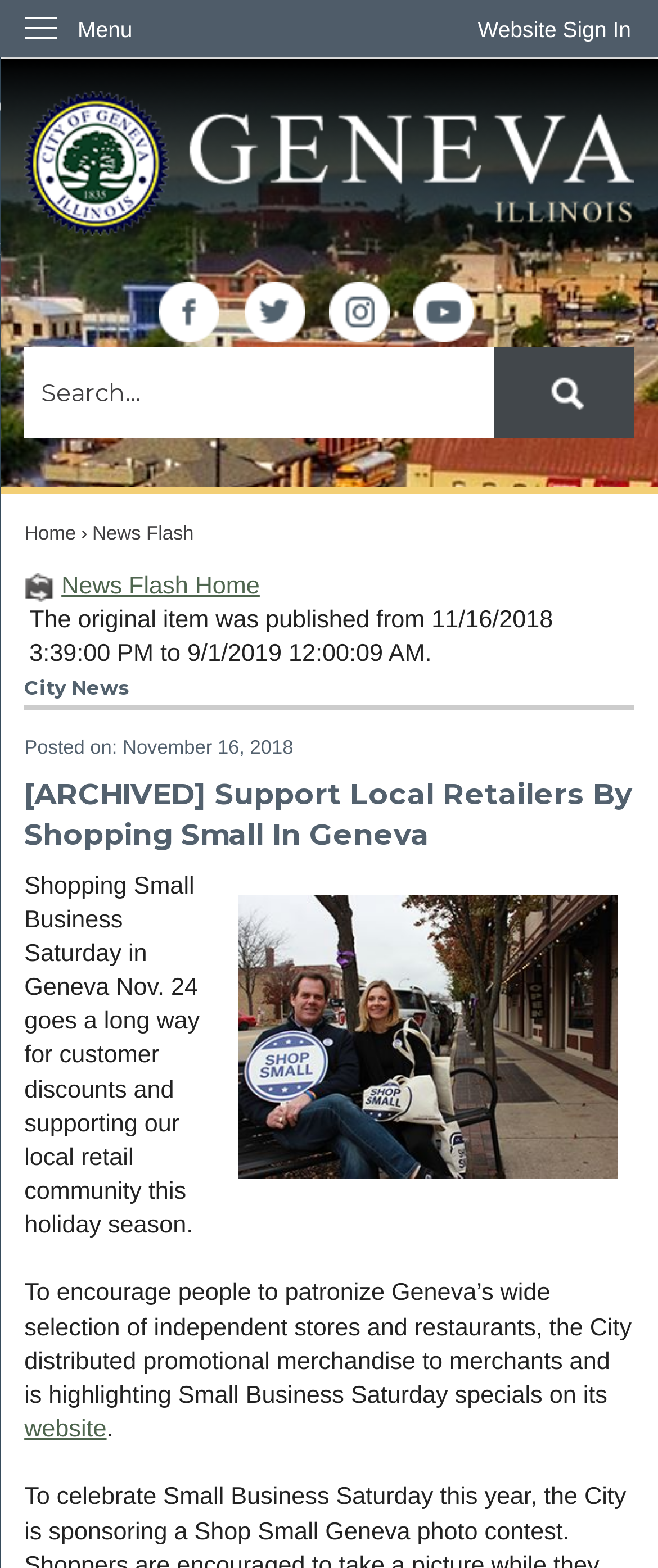Analyze the image and give a detailed response to the question:
What social media platforms does the City have?

The webpage has links to the City's social media profiles on Facebook, Twitter, Instagram, and YouTube, indicating that the City has a presence on these platforms.